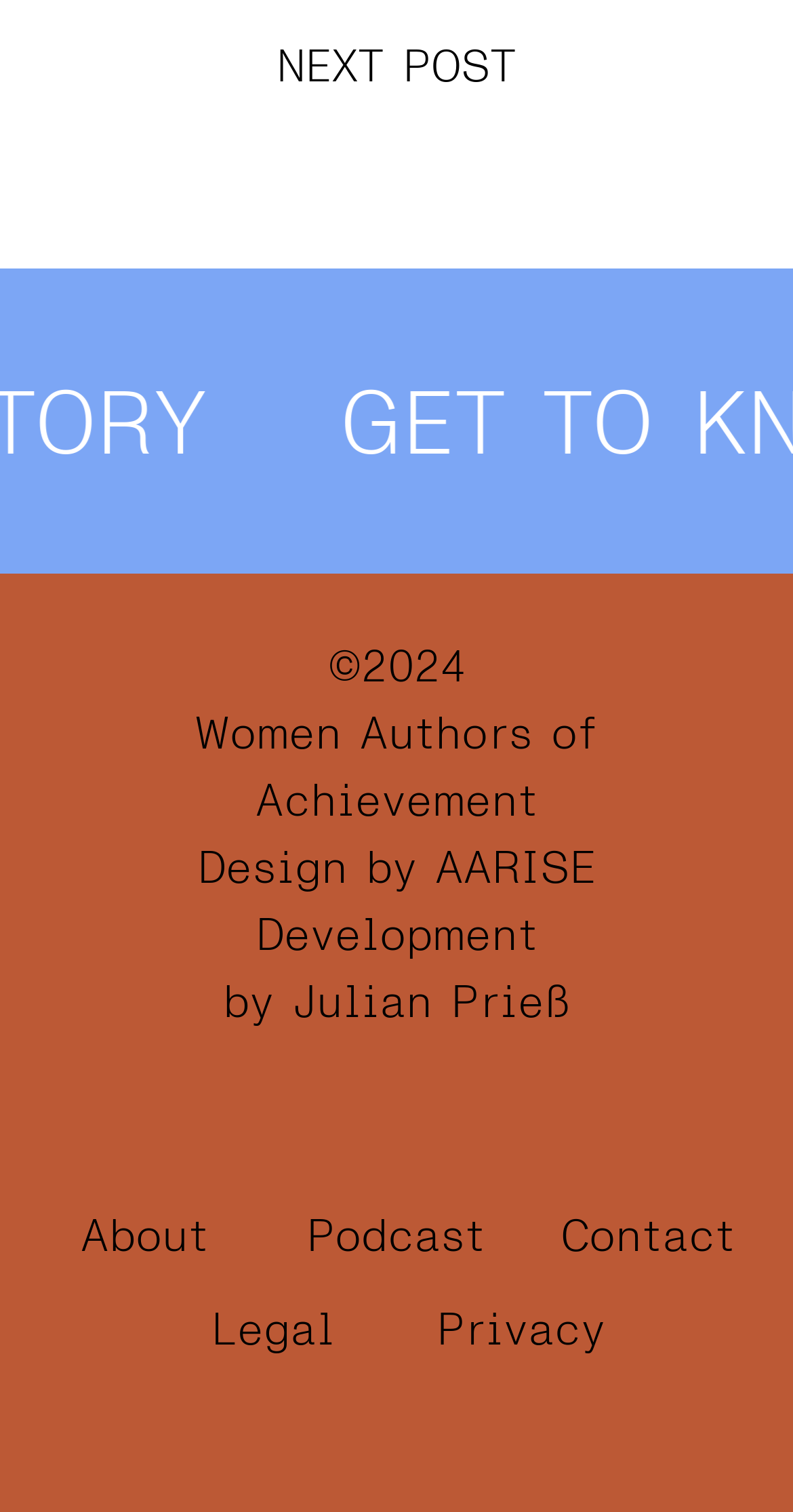Provide a thorough and detailed response to the question by examining the image: 
What is the theme of the webpage?

The theme of the webpage can be inferred from the text 'Women Authors of Achievement' at the bottom of the webpage.